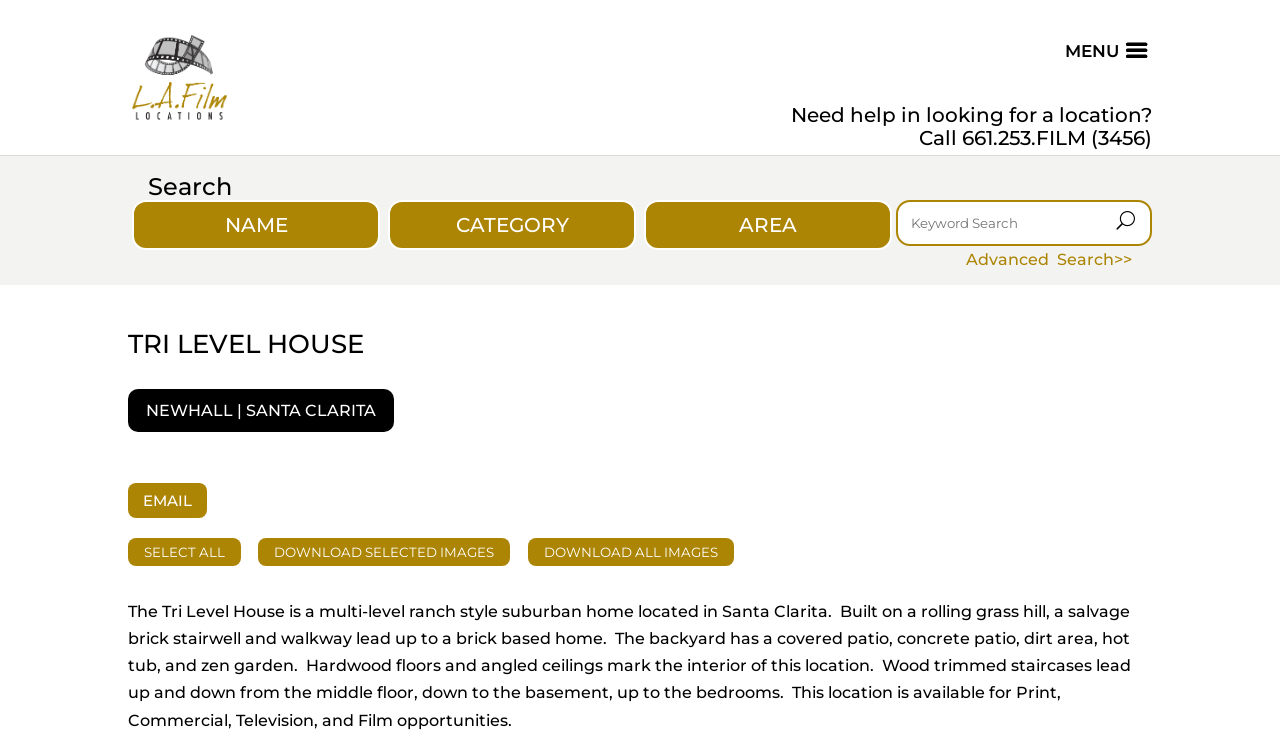Identify the bounding box coordinates of the region that should be clicked to execute the following instruction: "Download selected images".

[0.202, 0.717, 0.398, 0.754]